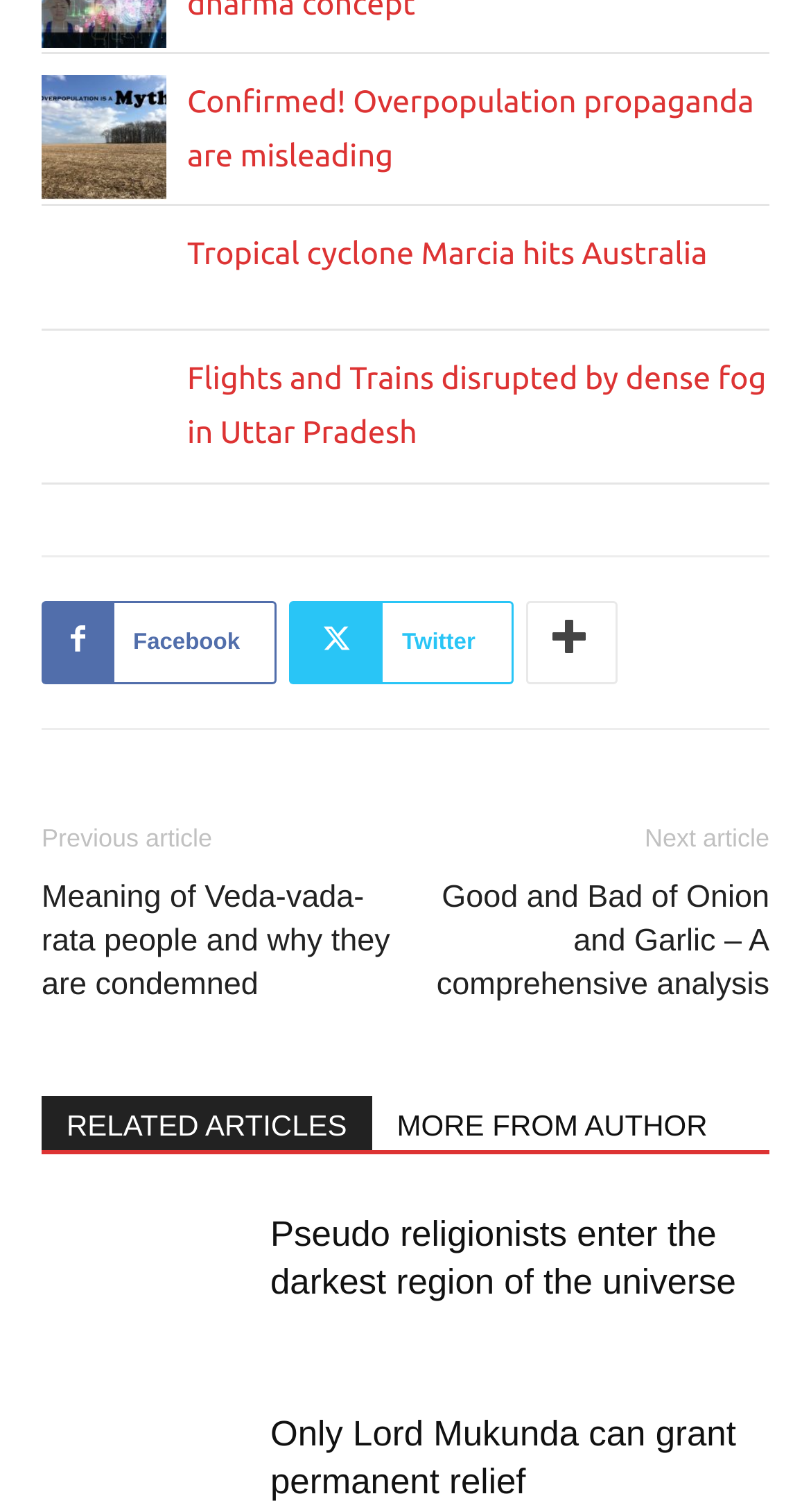Is there an image associated with the link 'Sri Isopanishad page a day'?
Answer briefly with a single word or phrase based on the image.

Yes